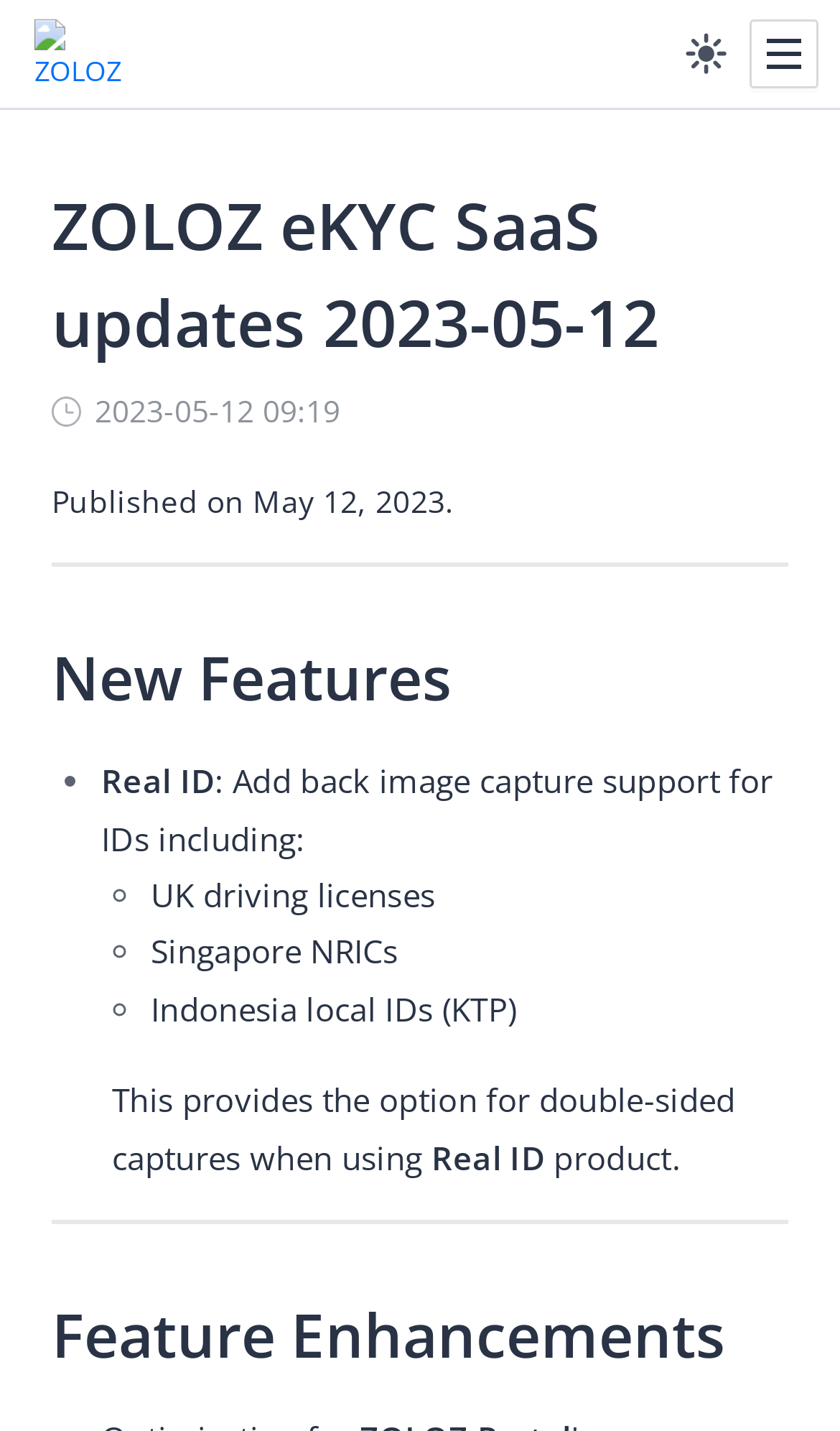How many sections are there in the release notes?
Please give a detailed and elaborate explanation in response to the question.

There are three sections in the release notes: 'New Features', 'Feature Enhancements', and an unnamed section at the top which lists the release notes for different dates. These sections can be identified by the headings and separators on the webpage.